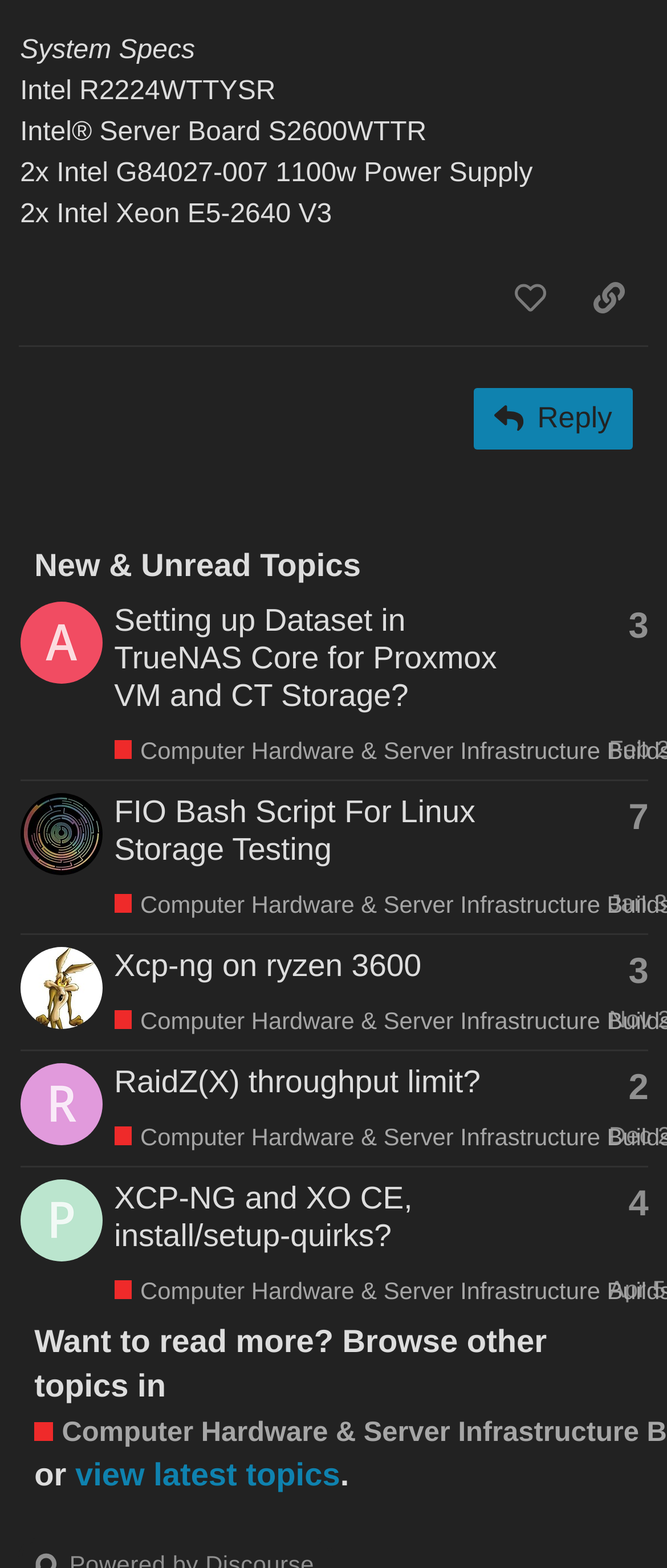Find the bounding box coordinates for the UI element that matches this description: "No".

None